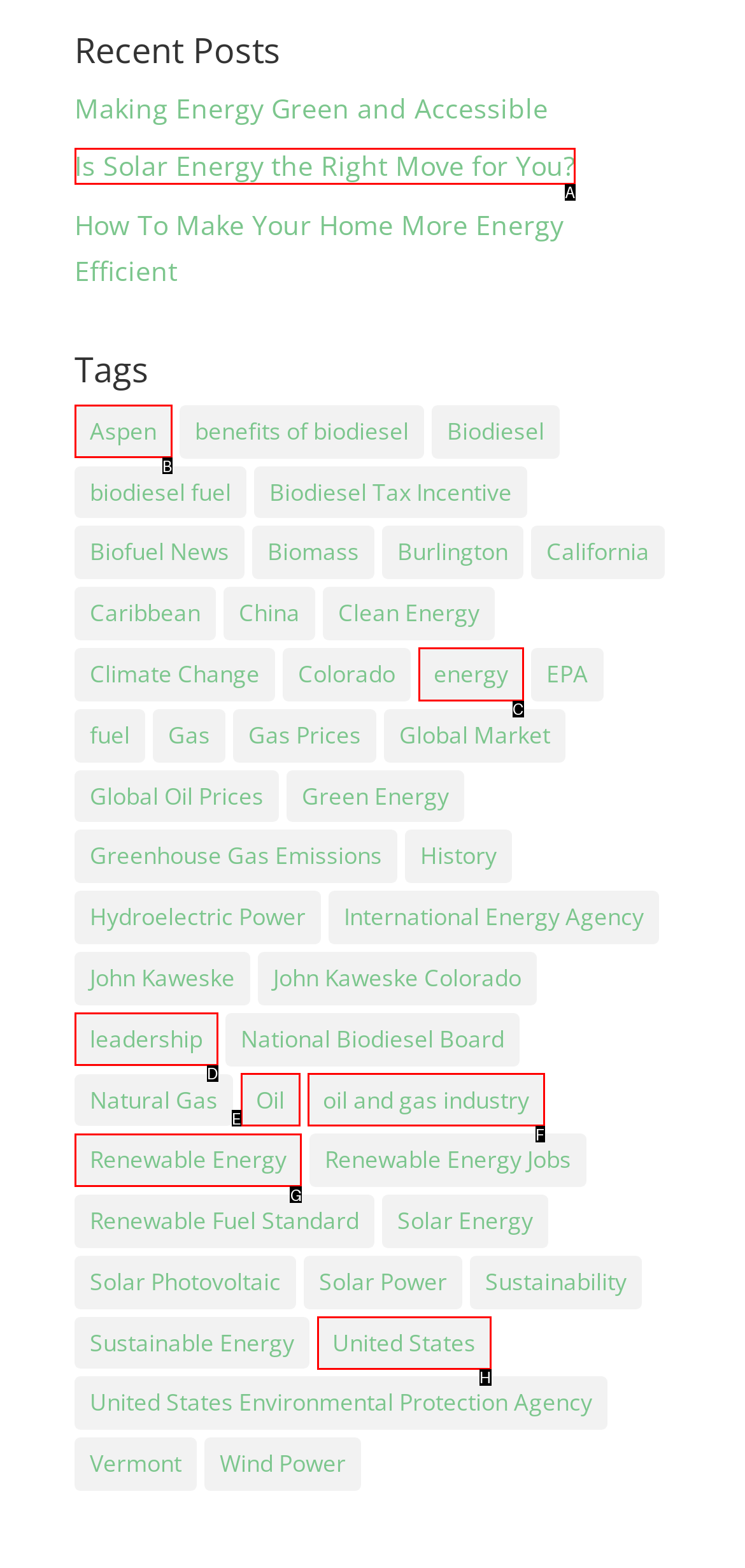Figure out which option to click to perform the following task: Learn about renewable energy
Provide the letter of the correct option in your response.

G